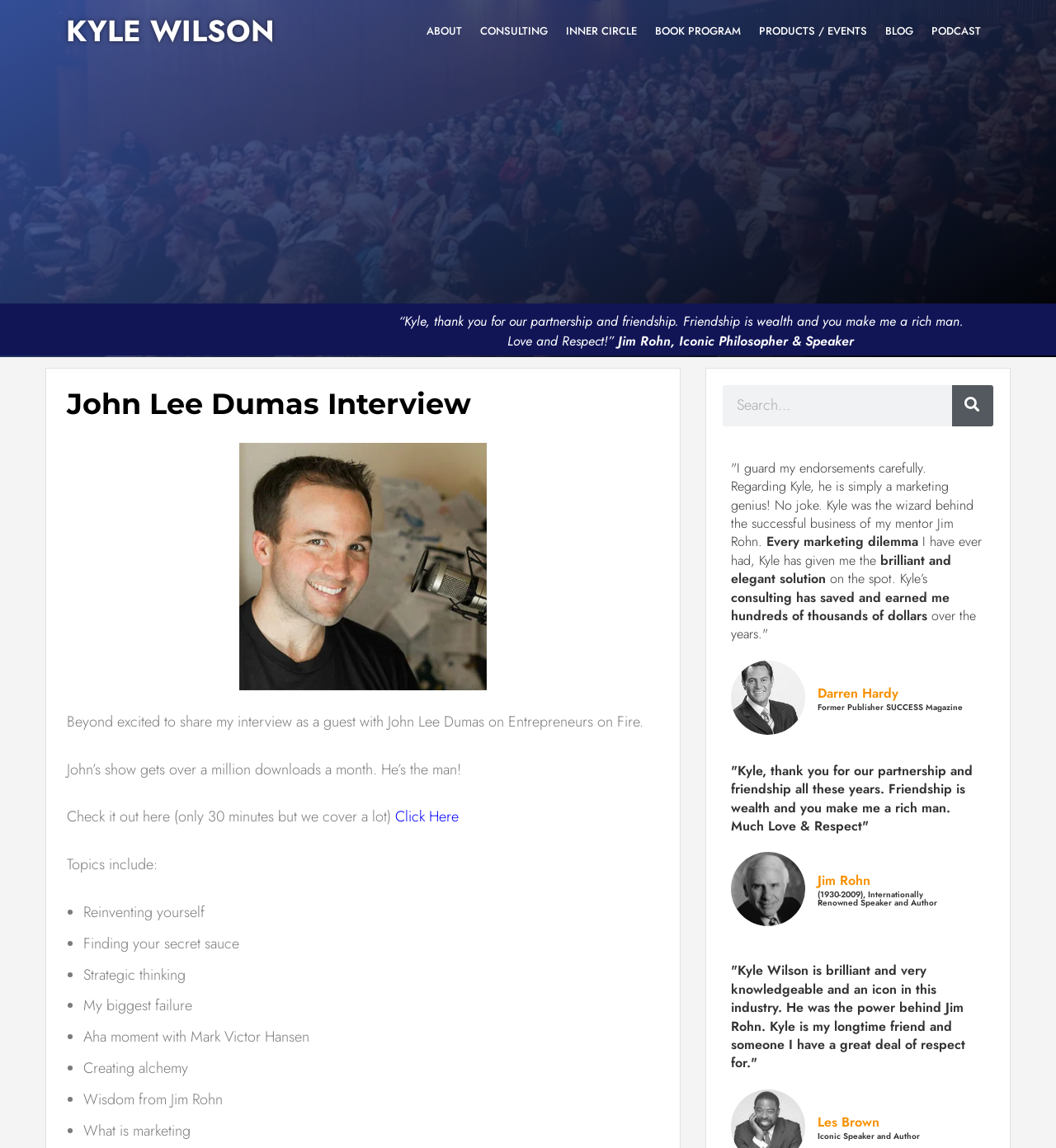Identify the bounding box coordinates for the region to click in order to carry out this instruction: "Switch to Welsh language". Provide the coordinates using four float numbers between 0 and 1, formatted as [left, top, right, bottom].

None